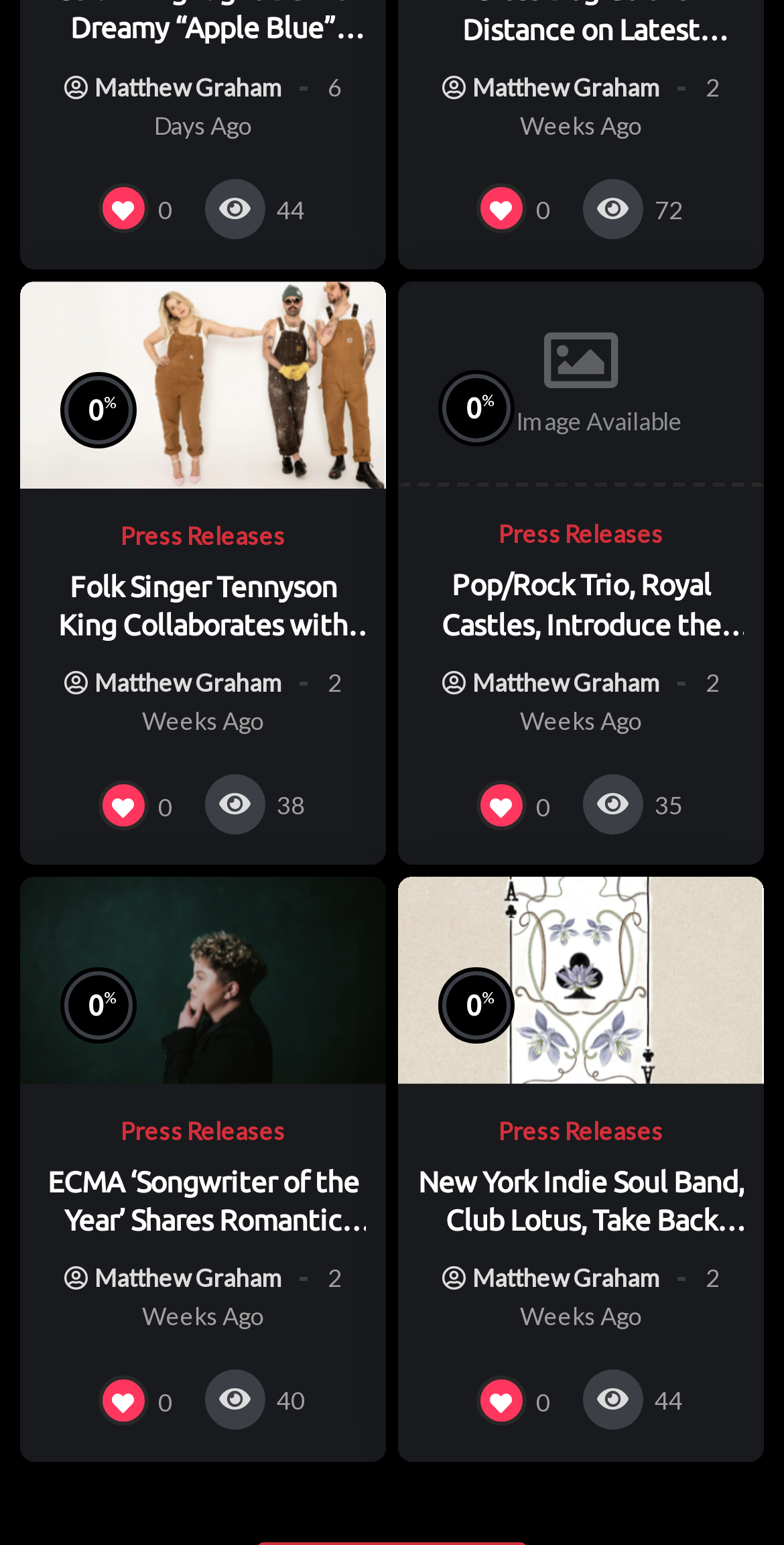Pinpoint the bounding box coordinates of the clickable element to carry out the following instruction: "Check out article about Royal Castles."

[0.533, 0.368, 0.949, 0.418]